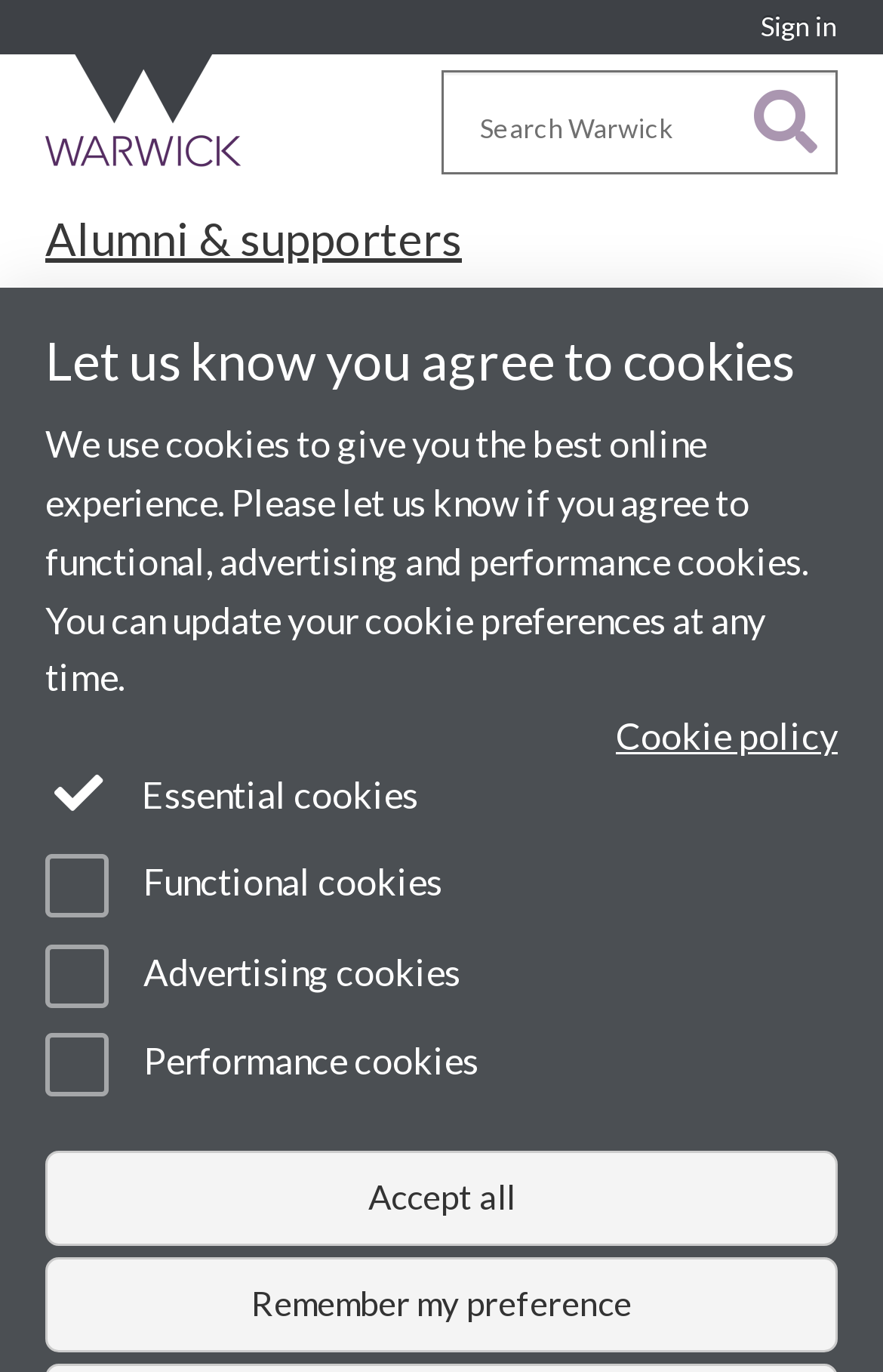Give a one-word or one-phrase response to the question: 
How many navigation sections are there?

2